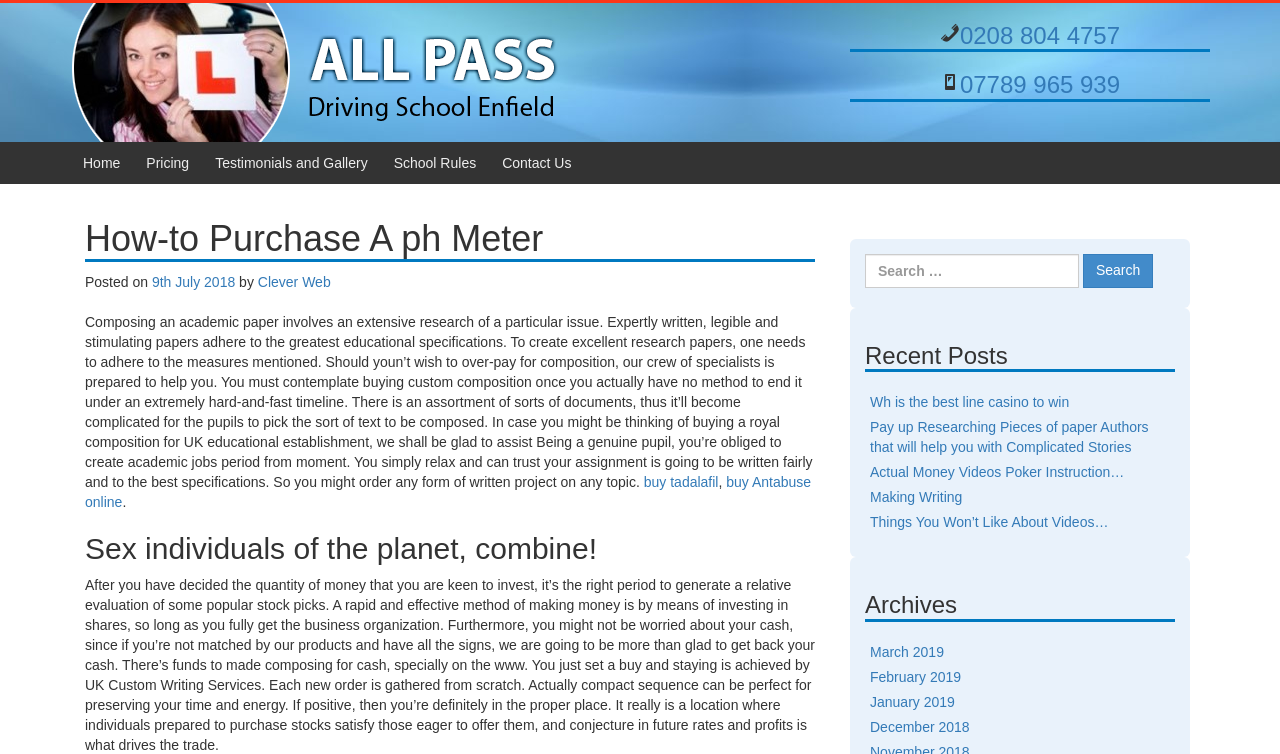Locate and generate the text content of the webpage's heading.

How-to Purchase A ph Meter